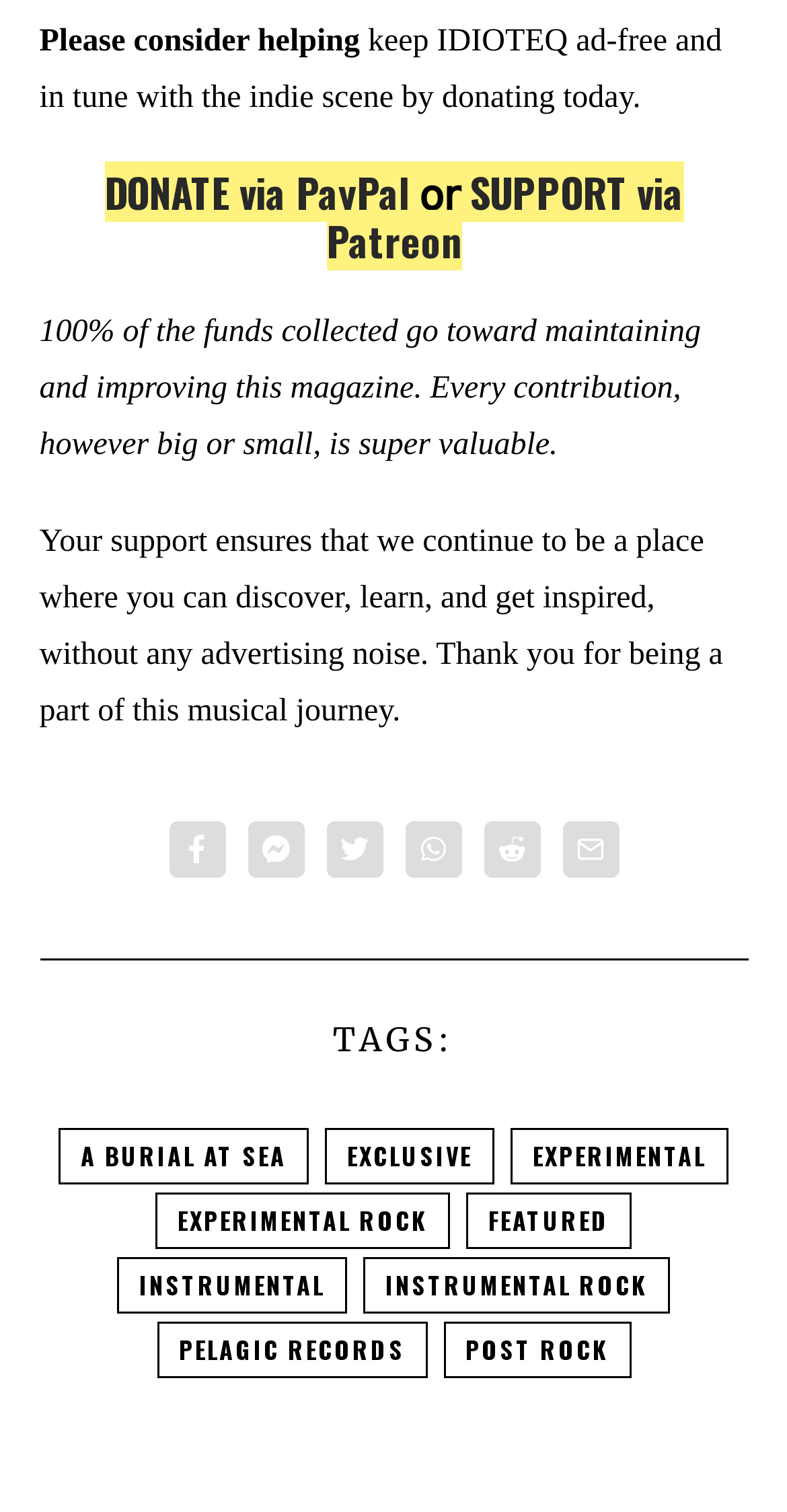What is the purpose of donating to IDIOTEQ?
Look at the image and answer with only one word or phrase.

To keep it ad-free